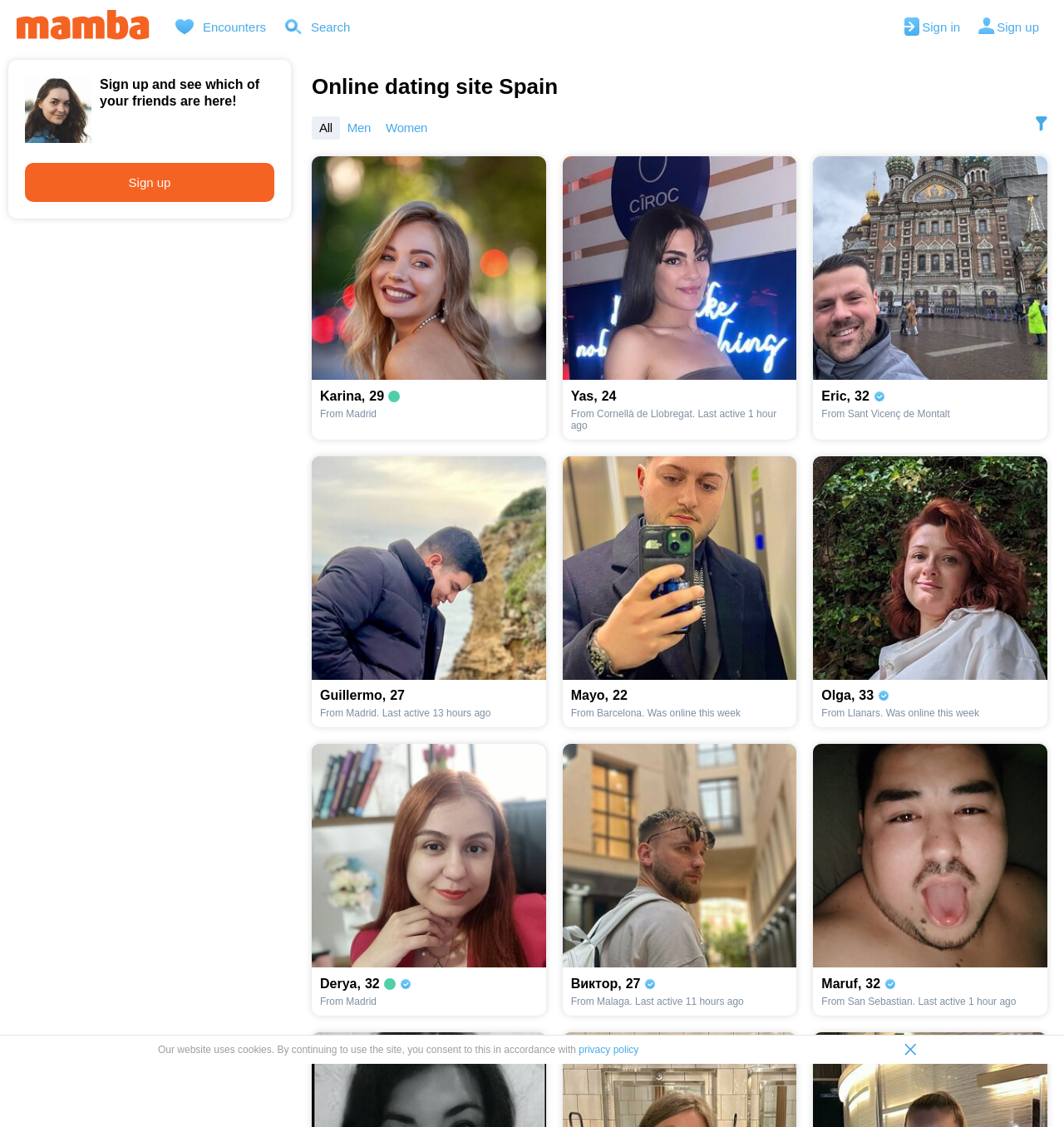Using the element description: "Mamba.ru", determine the bounding box coordinates. The coordinates should be in the format [left, top, right, bottom], with values between 0 and 1.

[0.016, 0.003, 0.141, 0.044]